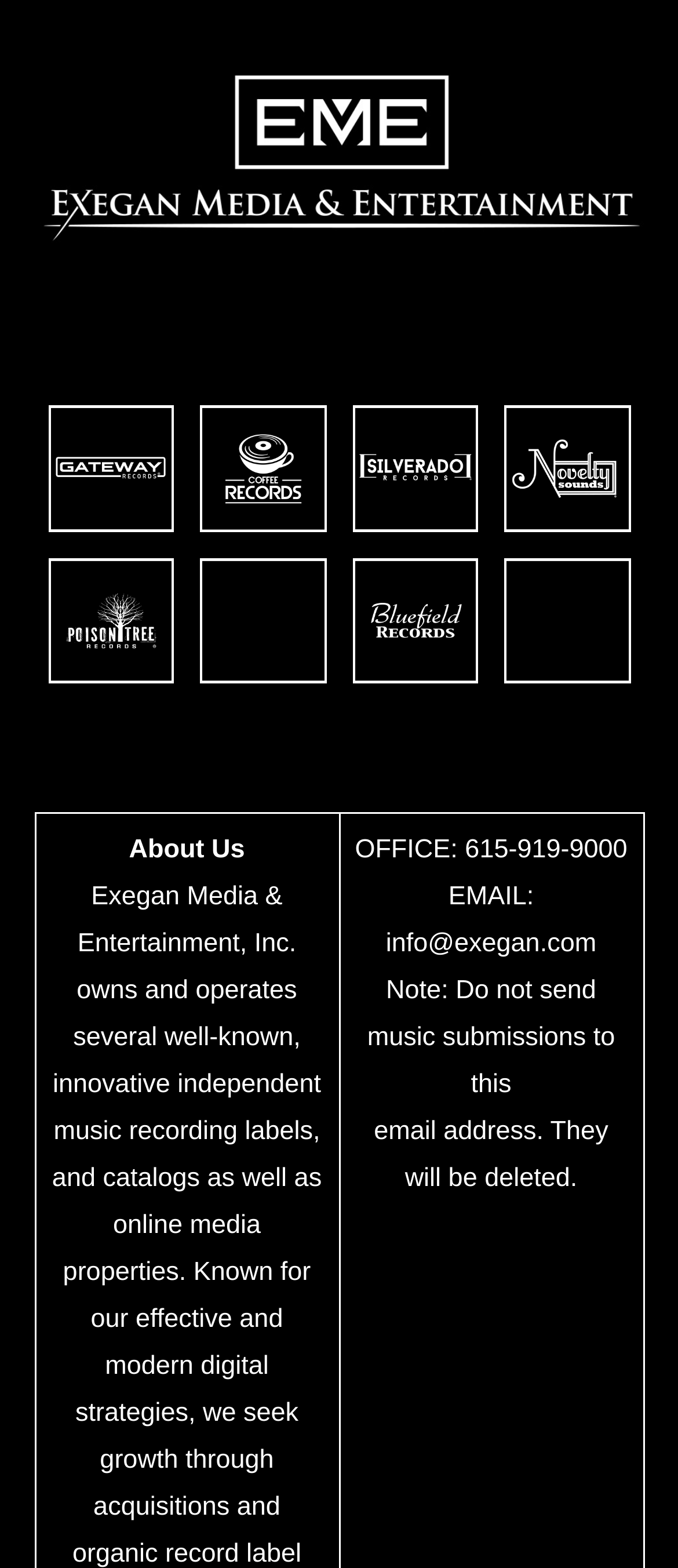Provide the bounding box coordinates of the HTML element described by the text: "alt="Exegan Music Group"". The coordinates should be in the format [left, top, right, bottom] with values between 0 and 1.

[0.05, 0.087, 0.95, 0.104]